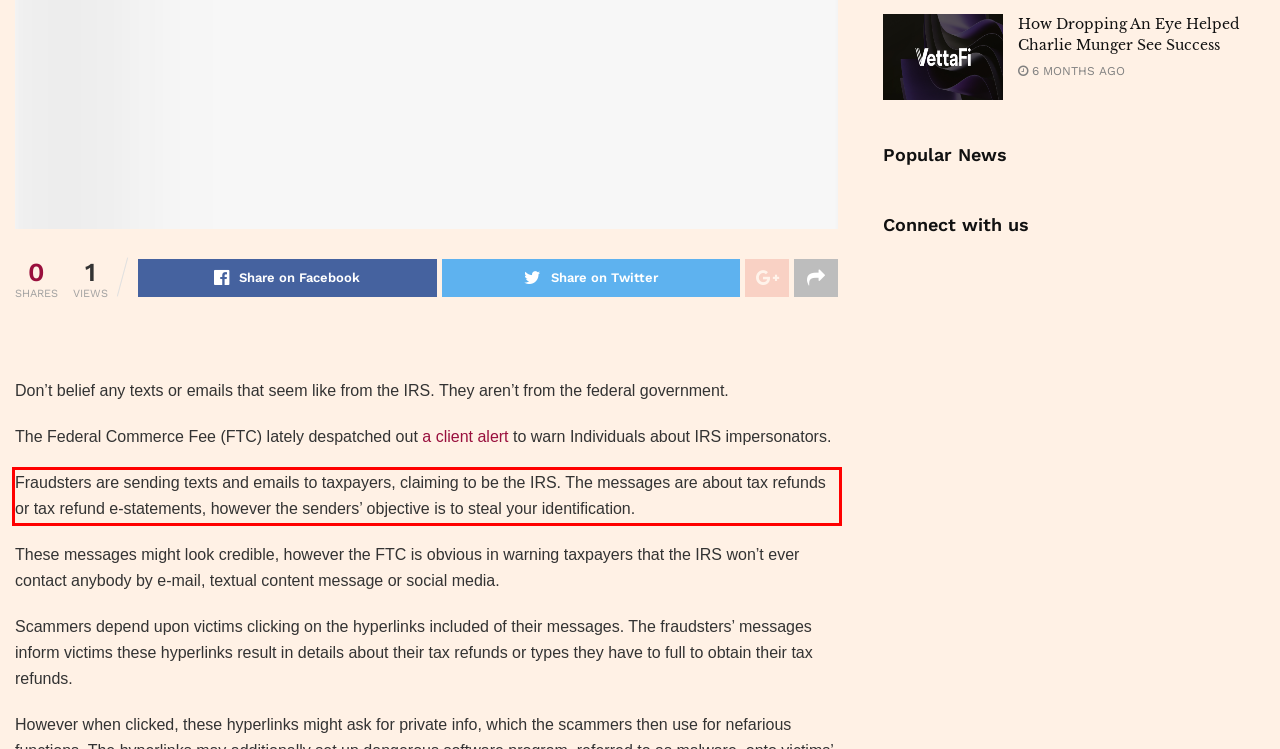Given a screenshot of a webpage, locate the red bounding box and extract the text it encloses.

Fraudsters are sending texts and emails to taxpayers, claiming to be the IRS. The messages are about tax refunds or tax refund e-statements, however the senders’ objective is to steal your identification.